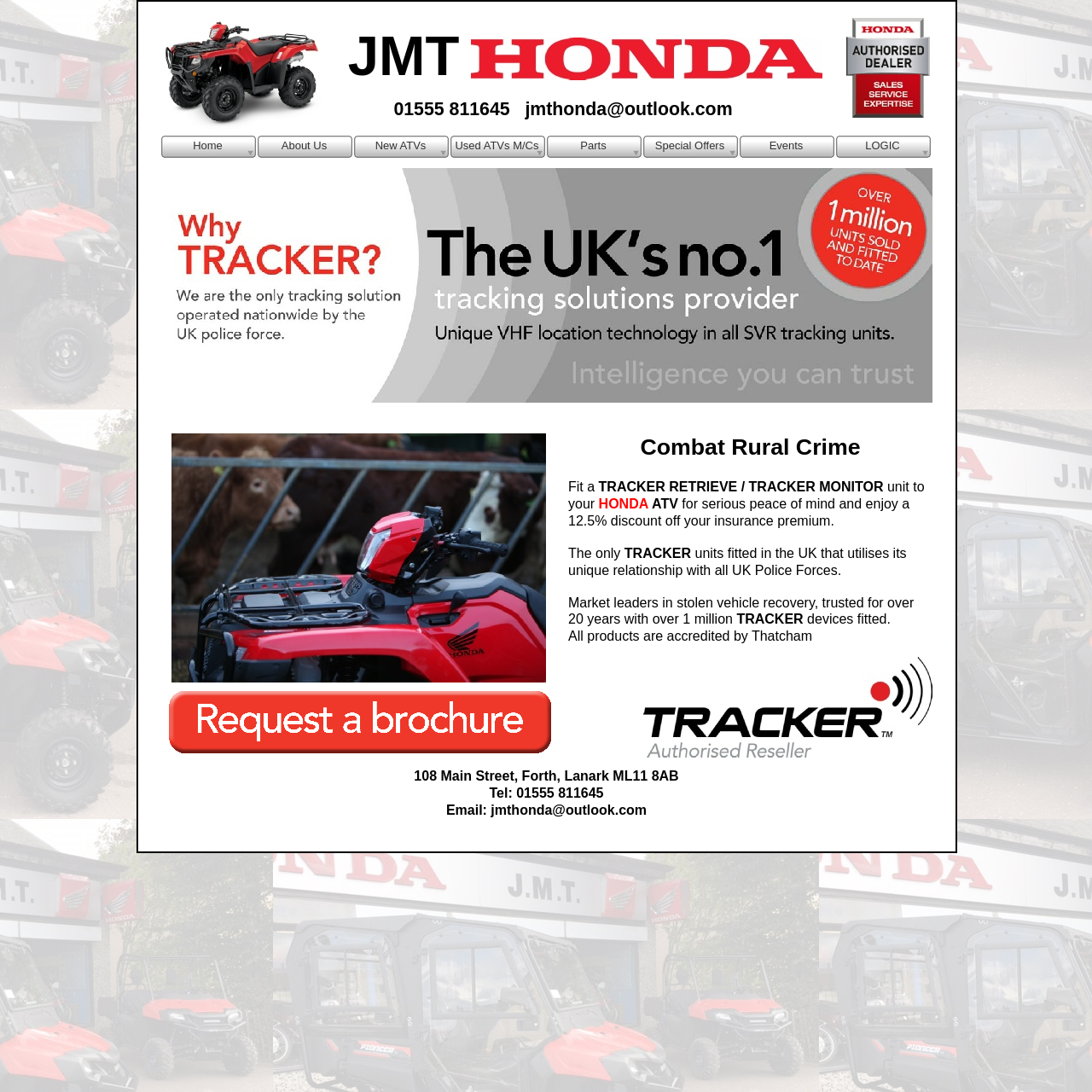What is the company's contact phone number?
Refer to the image and give a detailed response to the question.

The contact phone number can be found in the static text element 'Tel: 01555 811645' which is located at the bottom of the webpage.